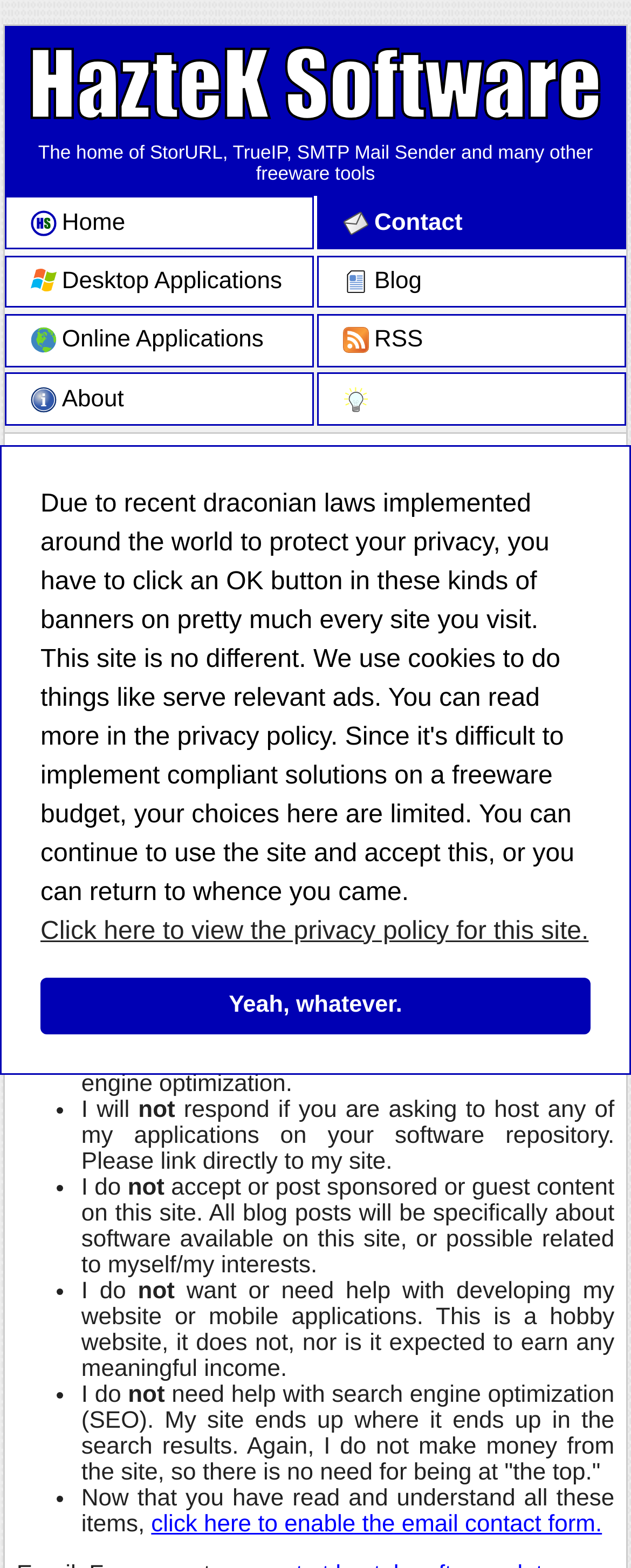Locate the bounding box coordinates of the element I should click to achieve the following instruction: "Contact HazteK Software".

[0.503, 0.125, 0.992, 0.159]